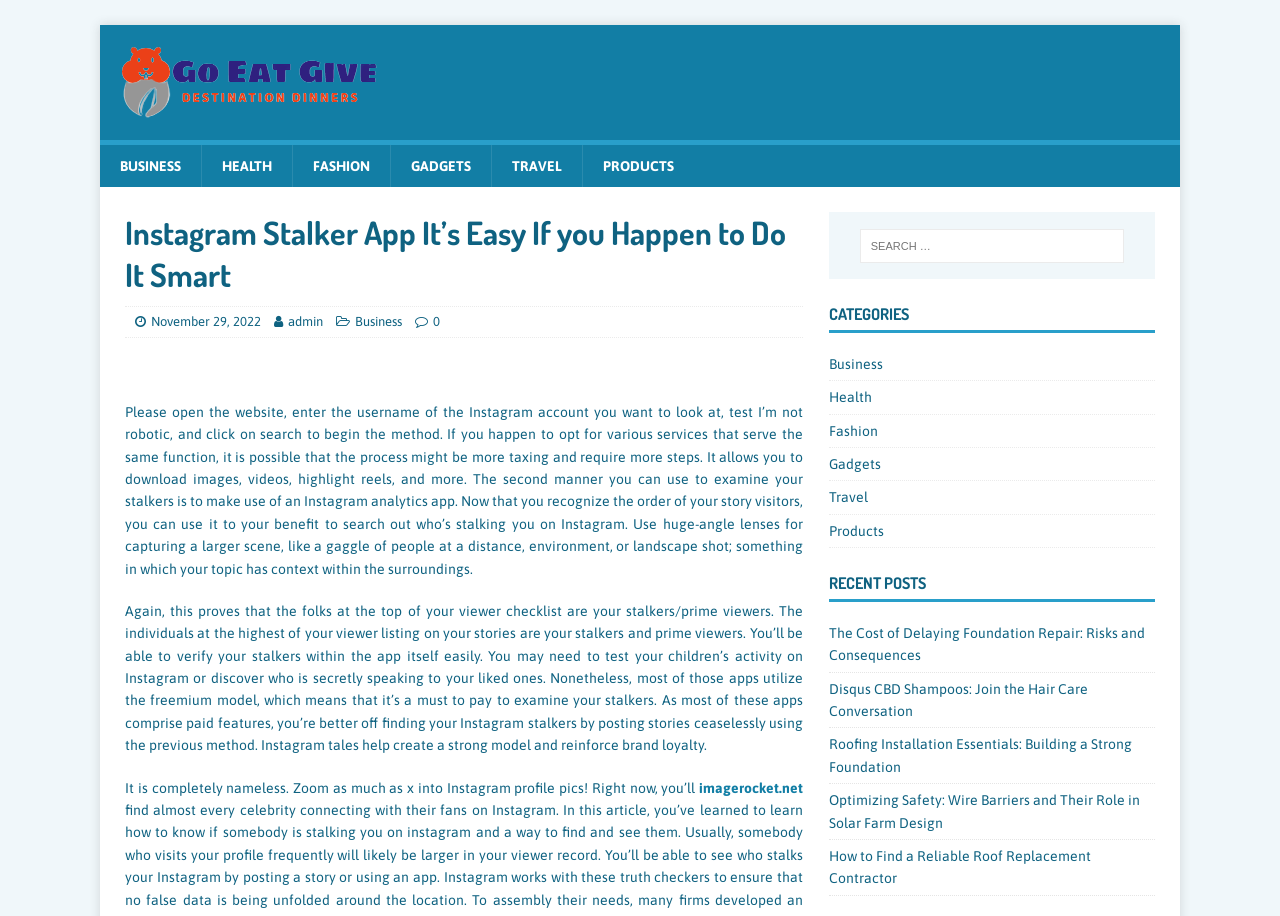How can I search for something on this website?
Please provide a comprehensive answer based on the contents of the image.

The webpage has a search box located in the top-right section, which allows users to search for specific content or keywords. The search box is labeled 'Search for:' and has a text input field where users can enter their search queries.